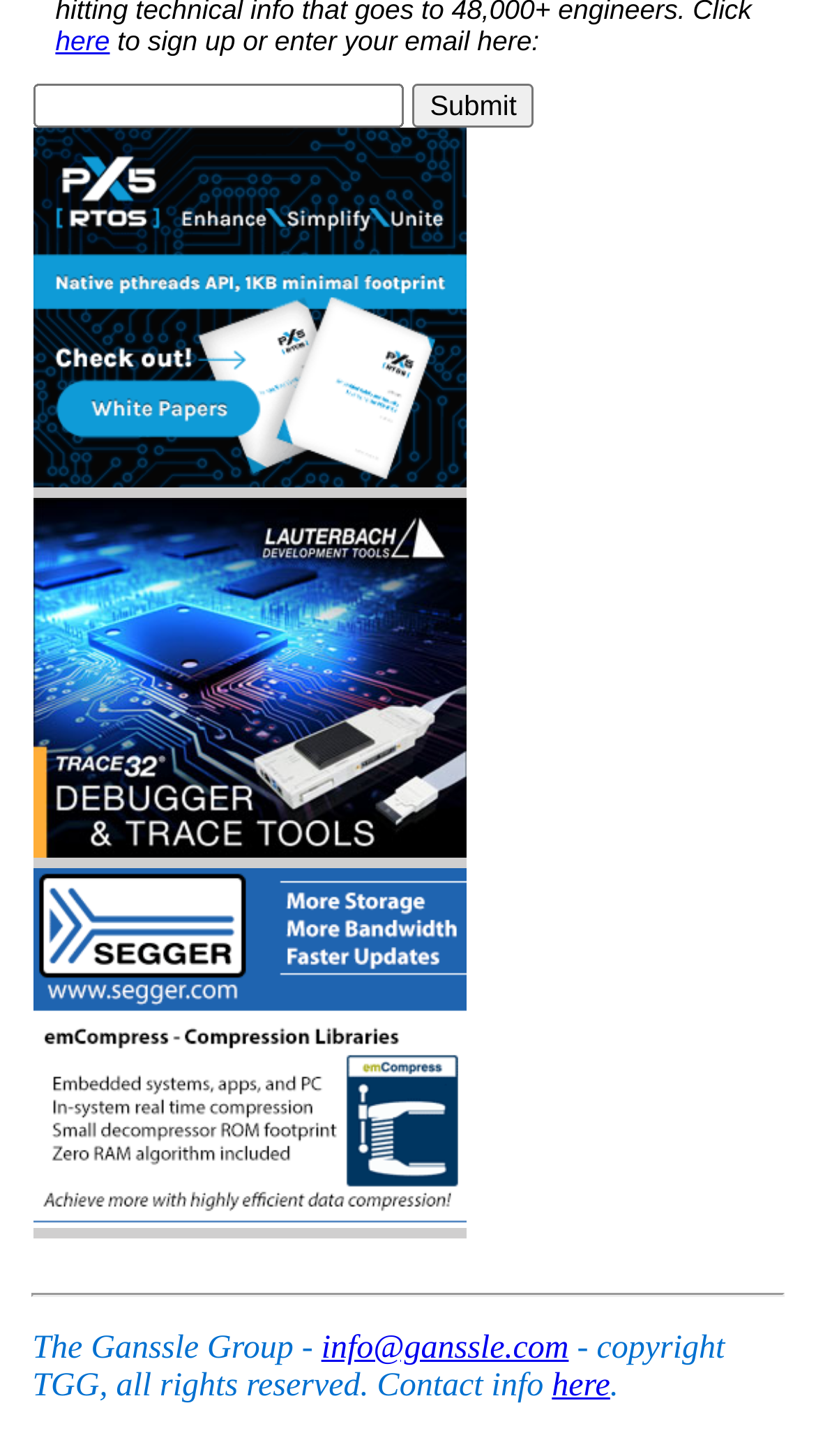What is the purpose of the textbox?
Based on the screenshot, give a detailed explanation to answer the question.

The textbox is located next to the static text 'to sign up or enter your email here:', which suggests that the user is expected to enter their email address in the textbox.